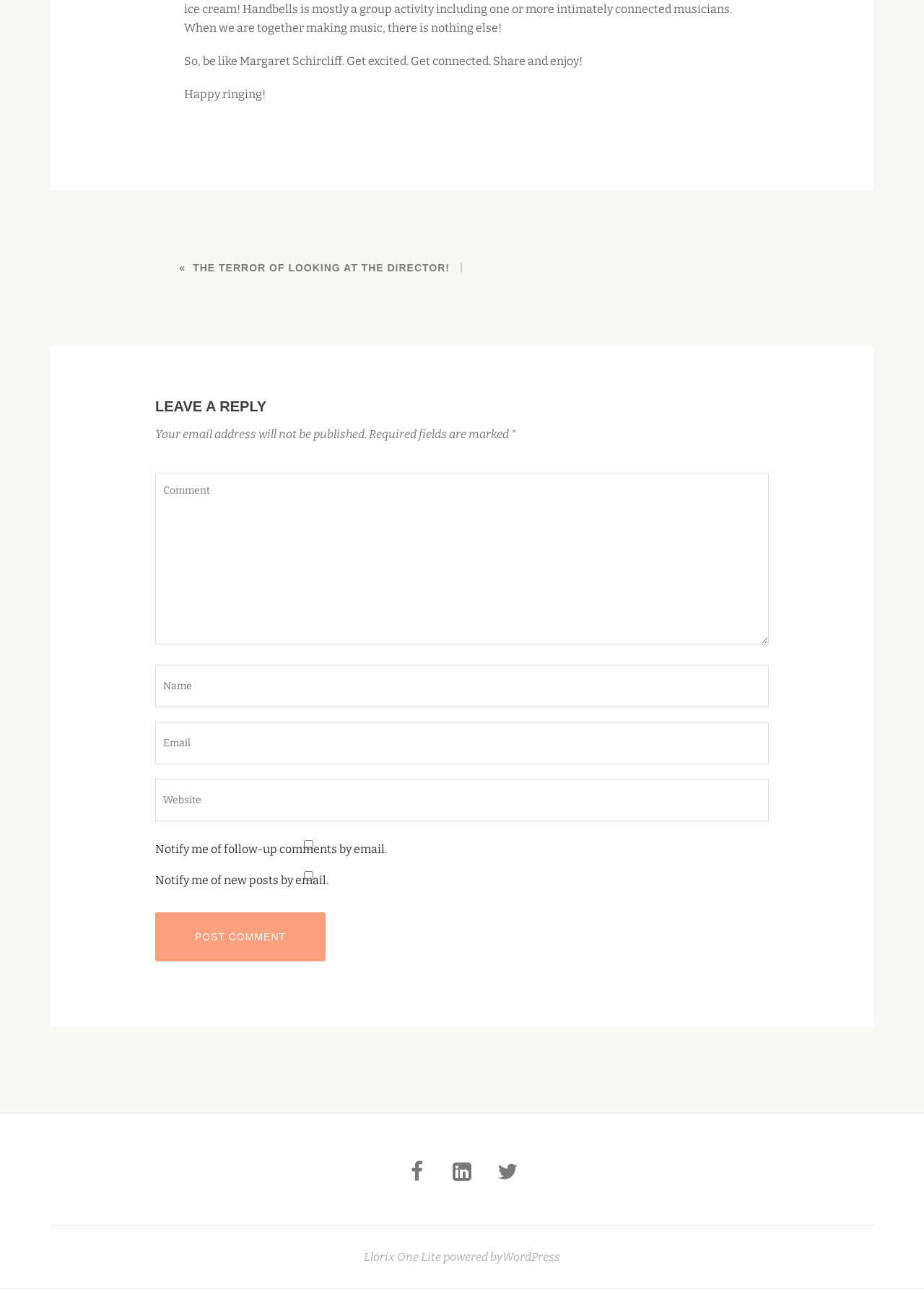Locate the bounding box coordinates of the element that needs to be clicked to carry out the instruction: "Leave a reply in the text box". The coordinates should be given as four float numbers ranging from 0 to 1, i.e., [left, top, right, bottom].

[0.168, 0.367, 0.832, 0.5]